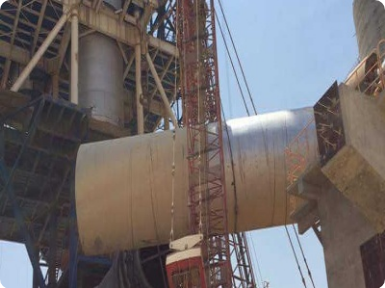Using the details from the image, please elaborate on the following question: What is the weather condition in the scene?

The blue sky above in the image suggests a bright and sunny day, which reflects an efficient working environment.